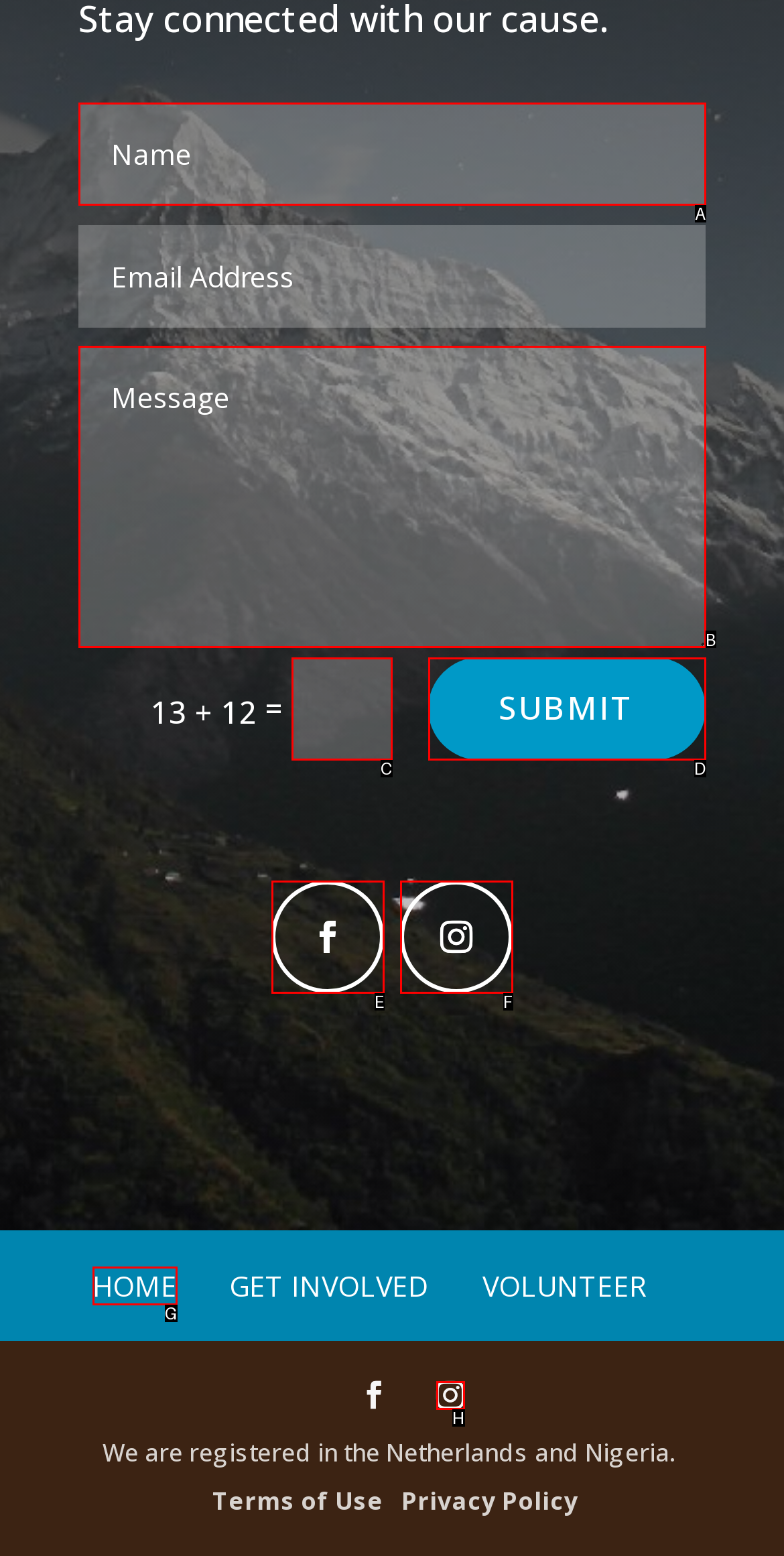Determine which option matches the element description: Follow
Reply with the letter of the appropriate option from the options provided.

F